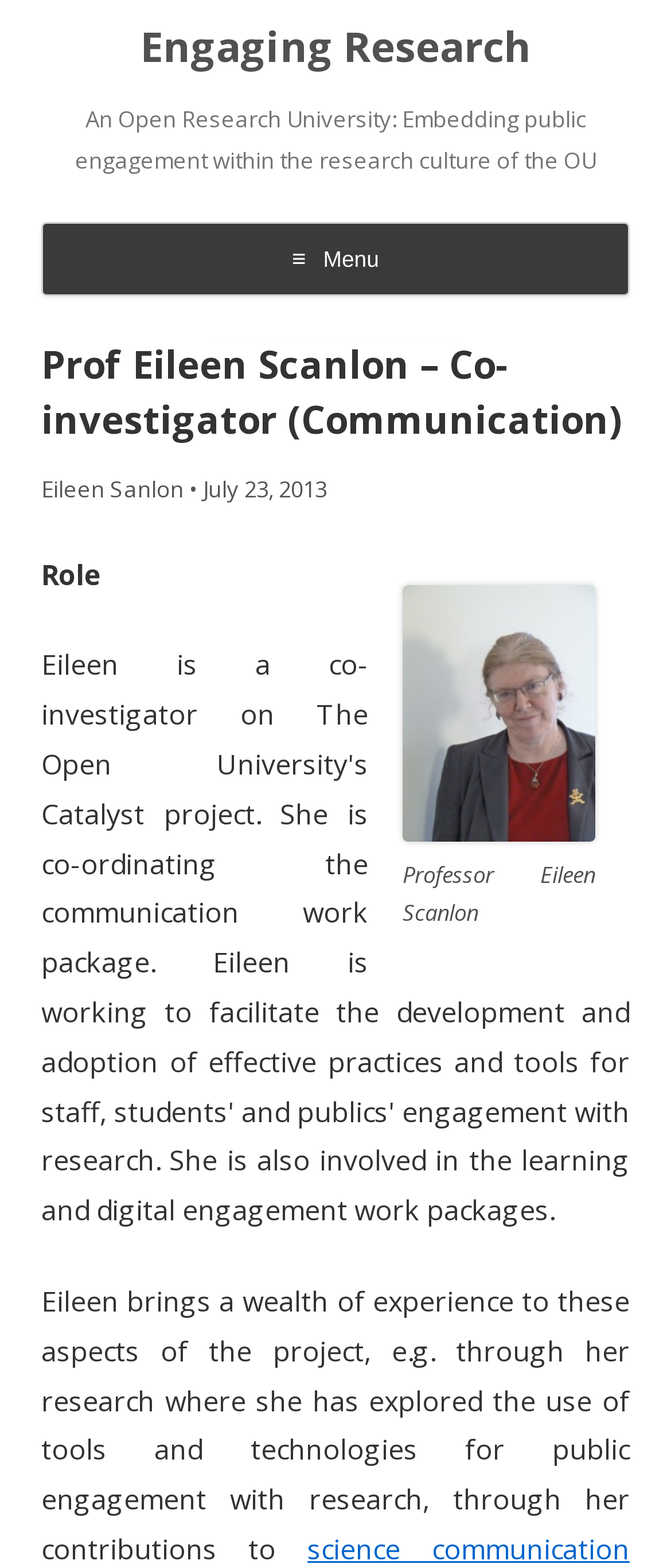Write a detailed summary of the webpage.

The webpage is about Prof Eileen Scanlon, a co-investigator in communication for the Engaging Research project. At the top of the page, there is a heading that reads "Engaging Research" with a link to the same title. Below this, there is another heading that describes the project as "An Open Research University: Embedding public engagement within the research culture of the OU".

On the top-left corner, there is a menu heading with an icon "≡Menu". Next to it, there is a link to "Skip to content". Below these elements, there is a header section that contains the main content of the page. The header section has a heading that reads "Prof Eileen Scanlon – Co-investigator (Communication)".

Inside the header section, there is a link to Eileen Scanlon's name, followed by a bullet point and a link to the date "July 23, 2013". To the right of these elements, there is a figure with an image of Professor Eileen Scanlon, accompanied by a caption.

Below the image, there is a text that reads "Role", followed by a paragraph that describes Eileen's experience and contributions to the project, including her research on using tools and technologies for public engagement with research. The paragraph also contains a link to "science communication" at the bottom.